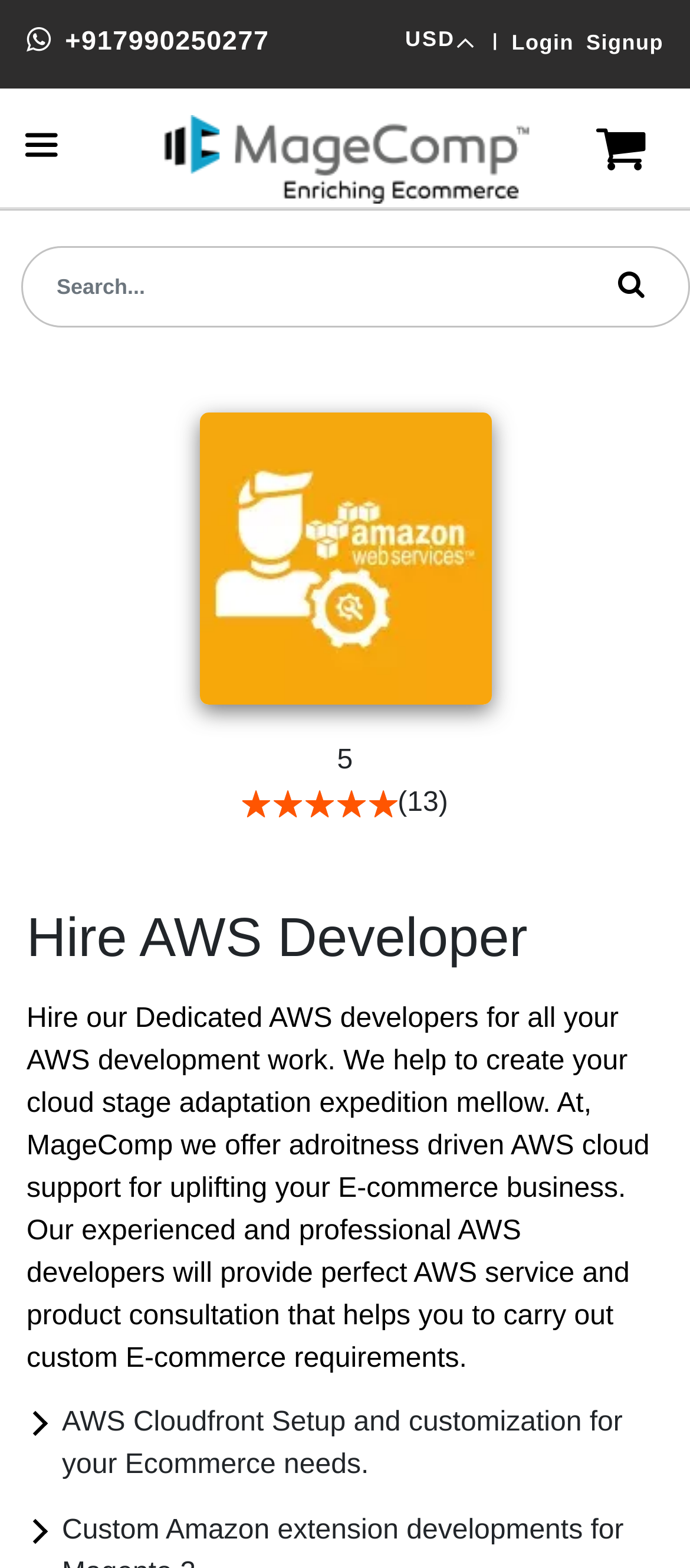Locate the bounding box of the UI element described by: "Login" in the given webpage screenshot.

[0.729, 0.019, 0.832, 0.035]